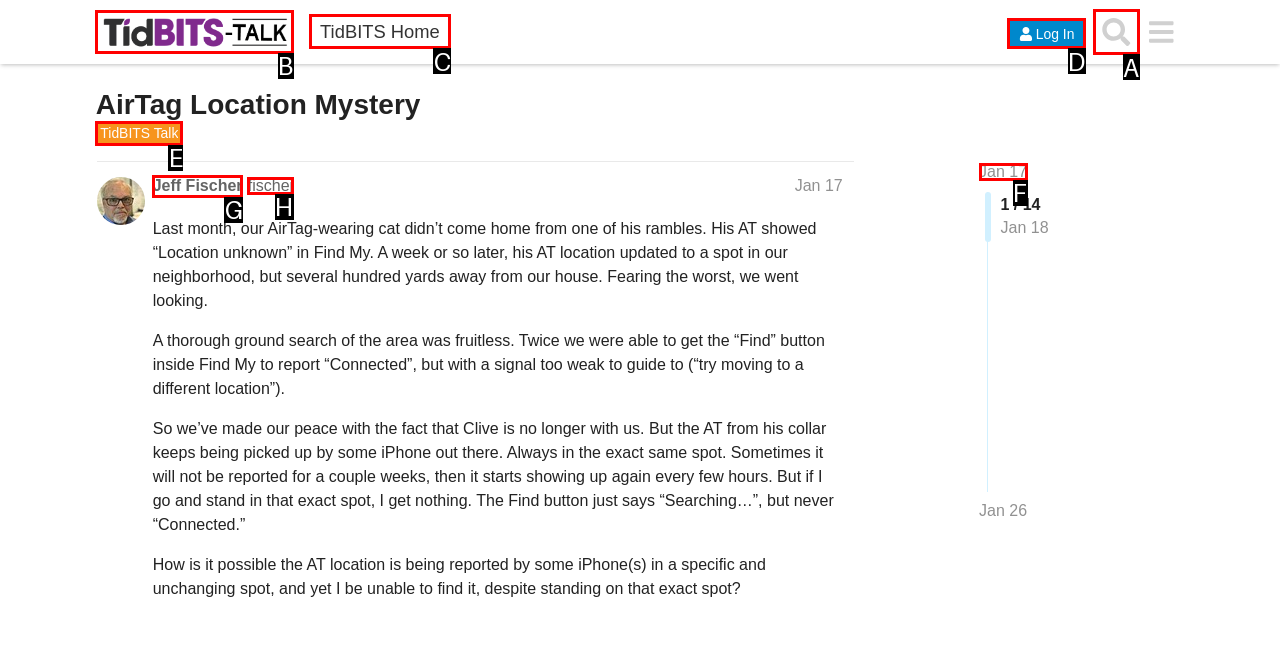To achieve the task: Search for a topic, indicate the letter of the correct choice from the provided options.

A